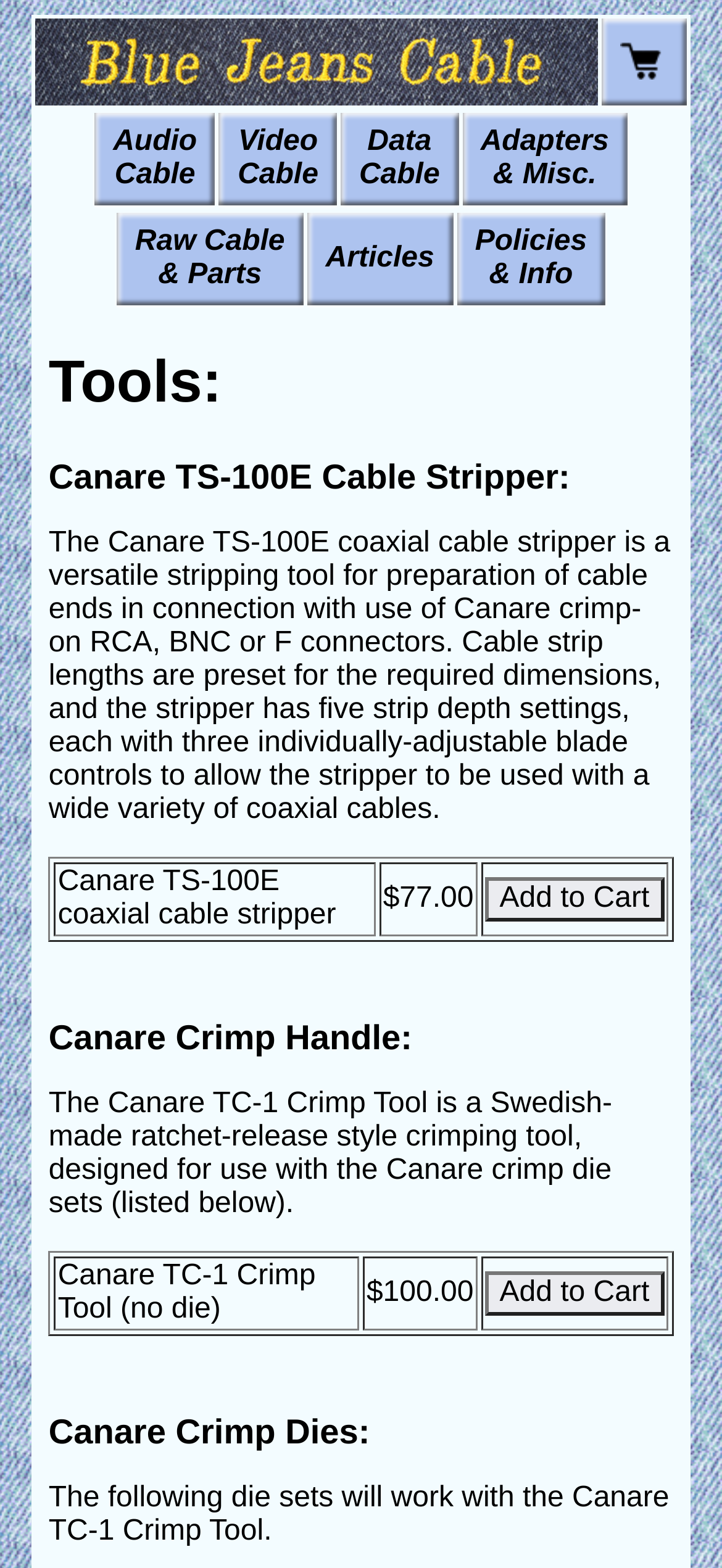Find the bounding box coordinates of the area that needs to be clicked in order to achieve the following instruction: "Add Canare TC-1 Crimp Tool to Cart". The coordinates should be specified as four float numbers between 0 and 1, i.e., [left, top, right, bottom].

[0.666, 0.801, 0.925, 0.848]